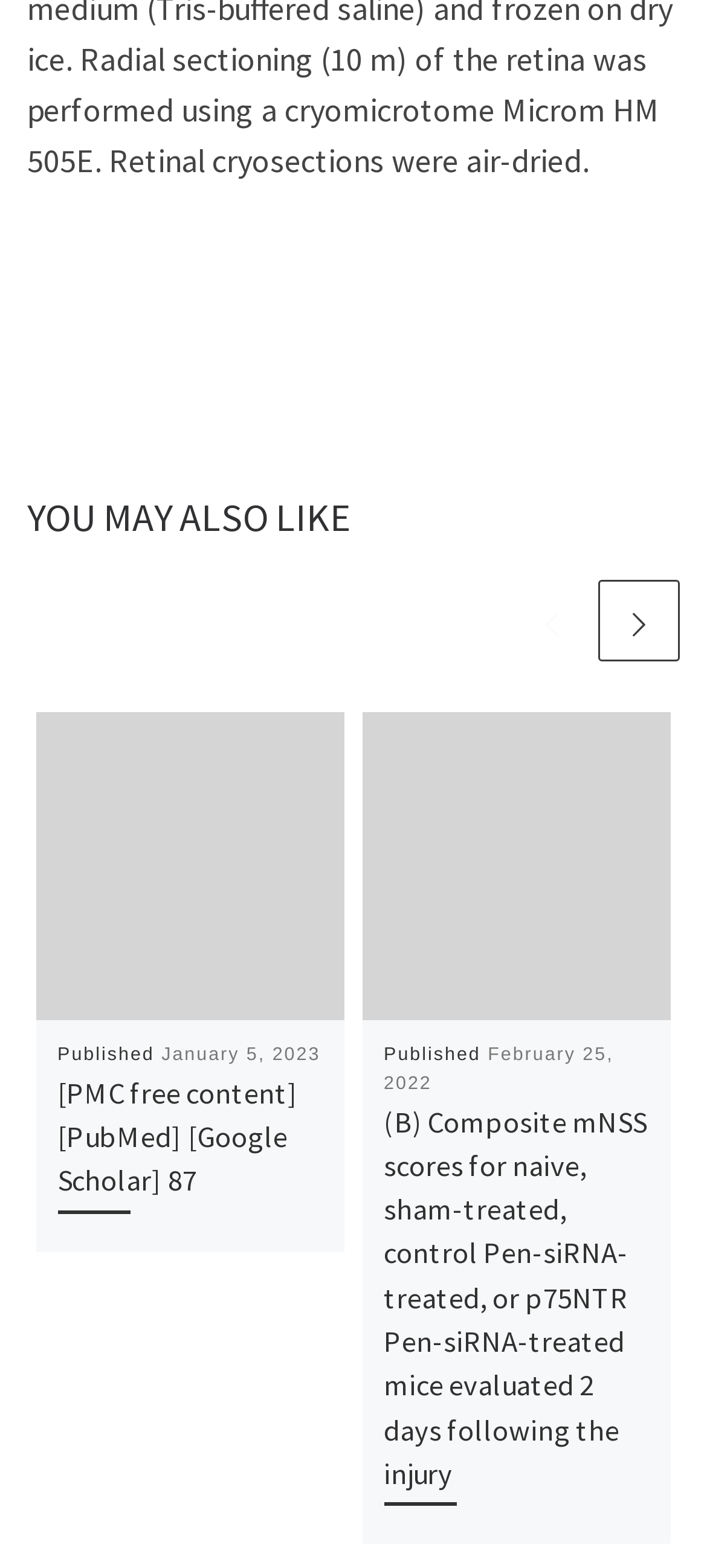Locate the bounding box for the described UI element: "Productivity". Ensure the coordinates are four float numbers between 0 and 1, formatted as [left, top, right, bottom].

None